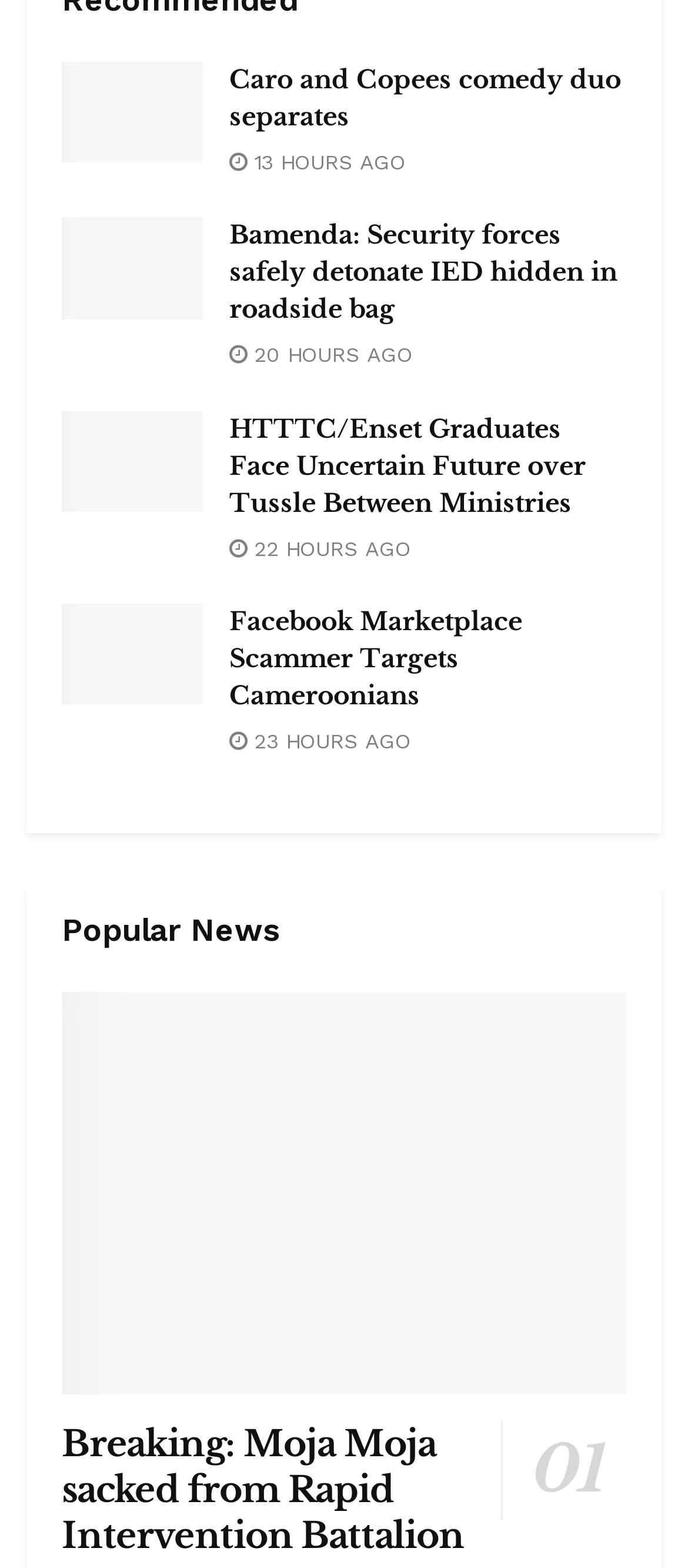How many links are in the second article?
From the details in the image, answer the question comprehensively.

I looked at the second 'article' element [1682] and counted the number of 'link' elements, which are [1858], [1958], and [2029]. These represent three separate links within the article.